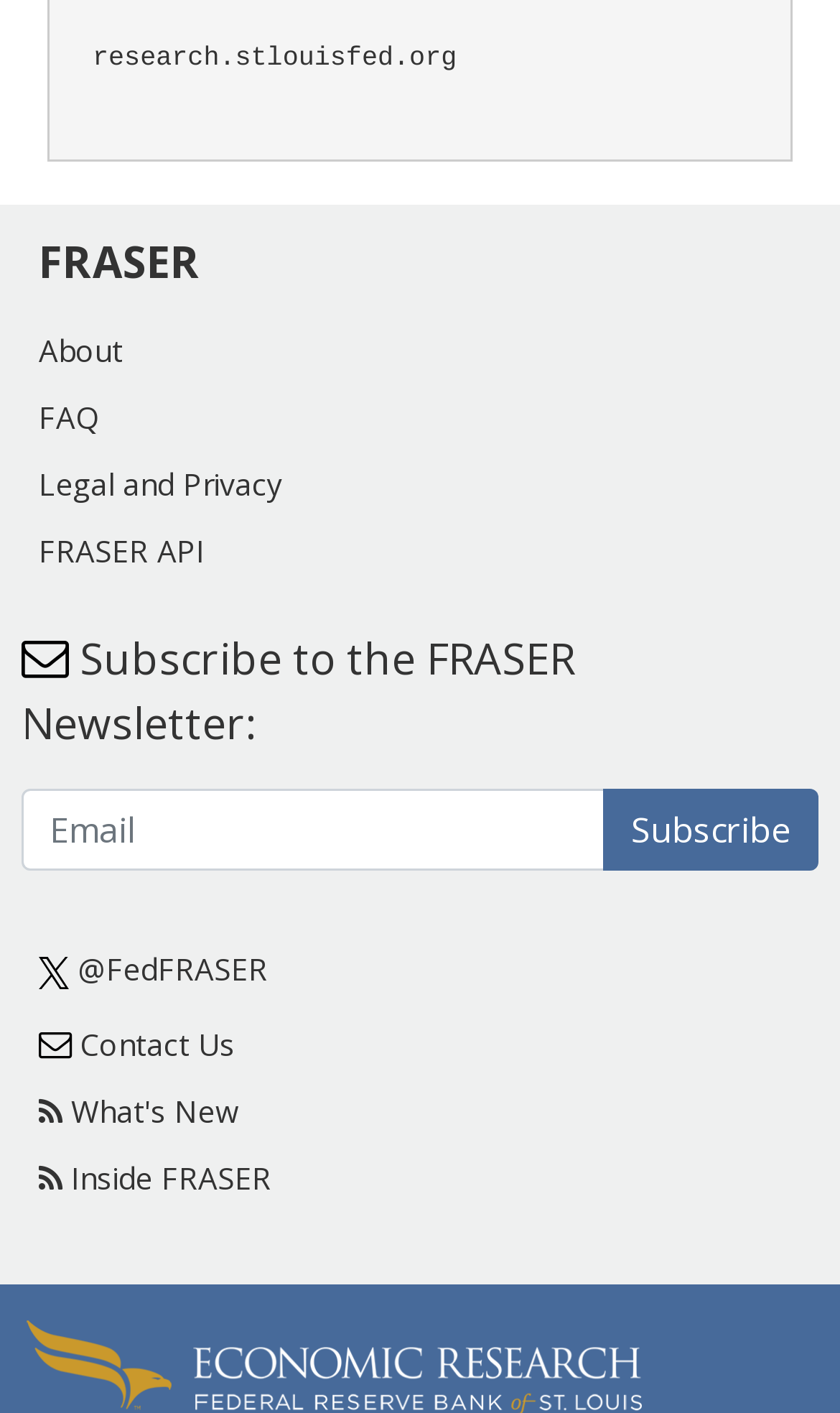Please identify the bounding box coordinates of the area that needs to be clicked to fulfill the following instruction: "view comments."

None